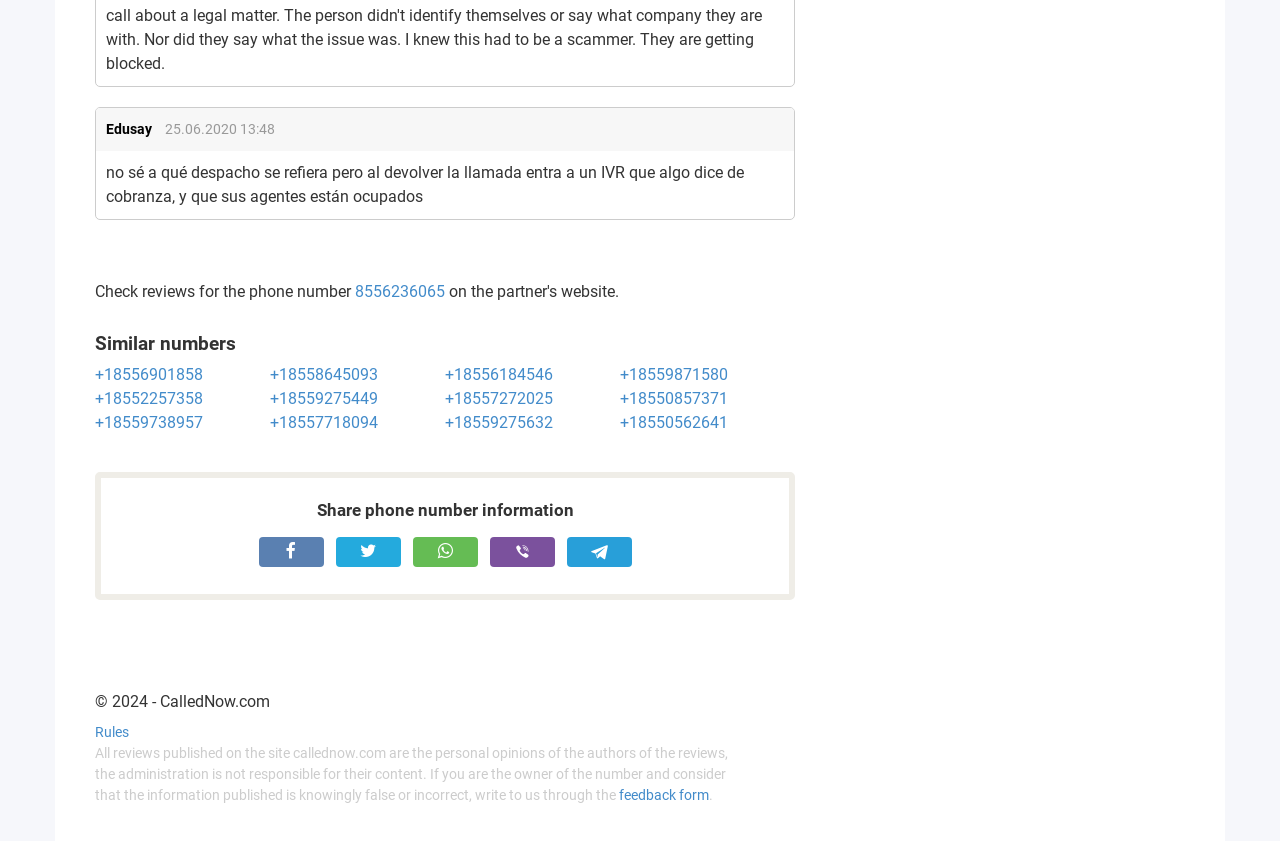What is the copyright year mentioned at the bottom of the webpage?
Can you provide an in-depth and detailed response to the question?

The copyright information is located in the footer section of the webpage, which mentions the year 2024 as the copyright year.